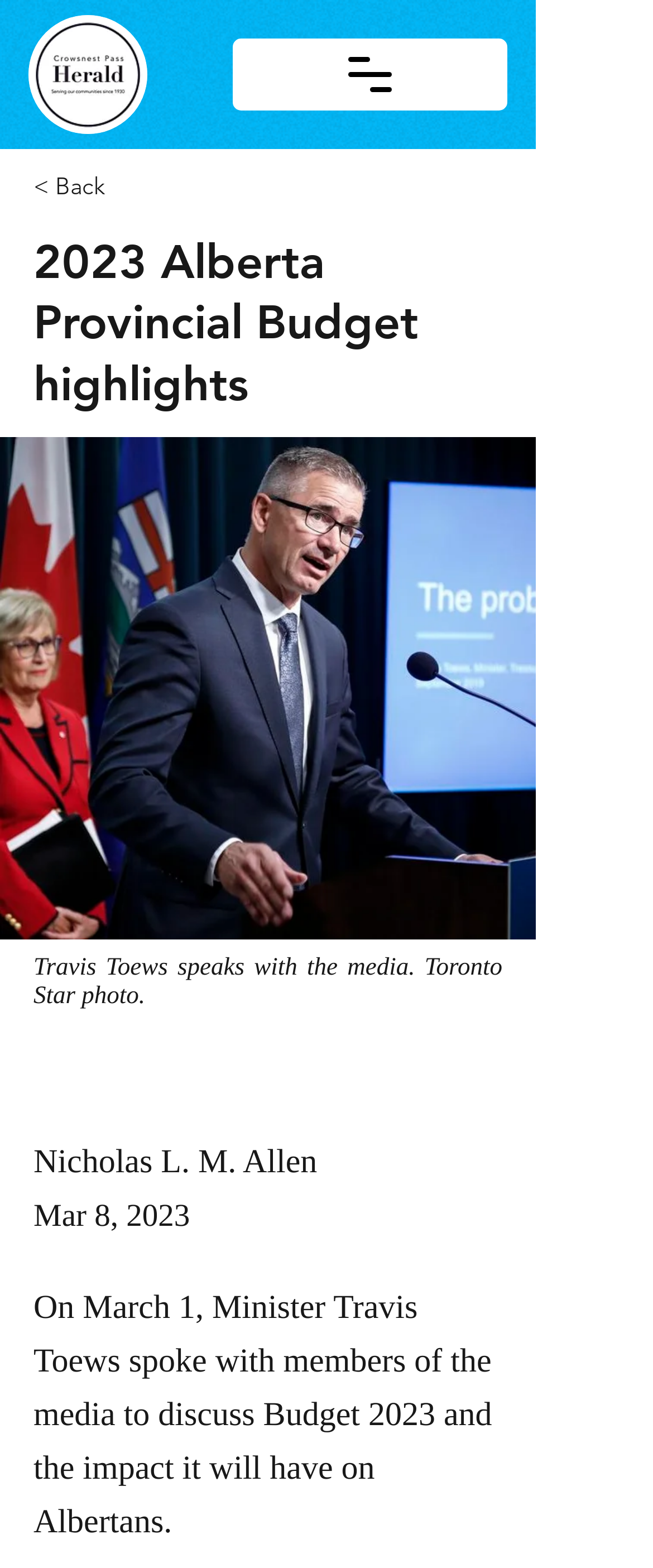Generate the text content of the main headline of the webpage.

2023 Alberta Provincial Budget highlights